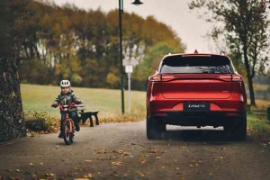Respond with a single word or short phrase to the following question: 
What is the child wearing on the bicycle?

a helmet